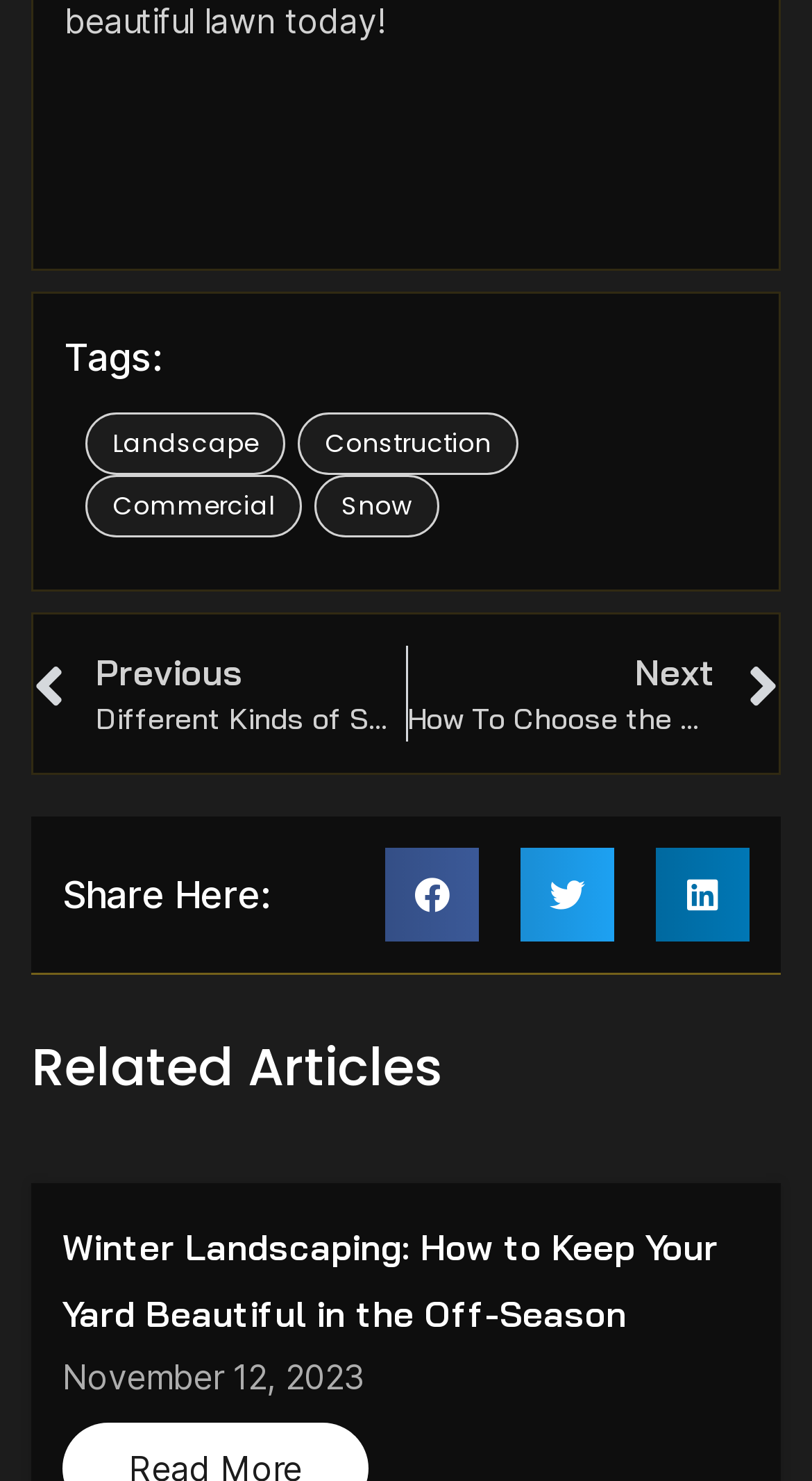Show the bounding box coordinates of the element that should be clicked to complete the task: "Click on the Landscape button".

[0.105, 0.278, 0.351, 0.32]